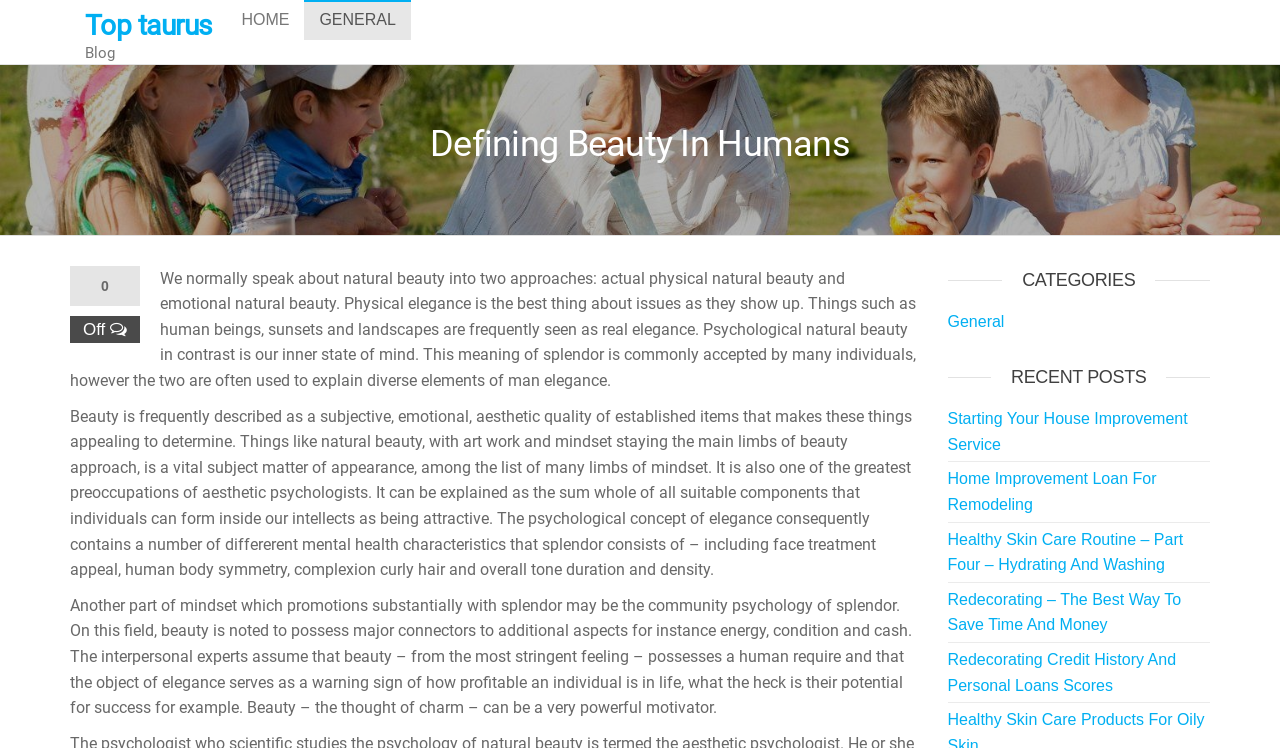Can you find the bounding box coordinates for the element that needs to be clicked to execute this instruction: "Check the recent post 'Starting Your House Improvement Service'"? The coordinates should be given as four float numbers between 0 and 1, i.e., [left, top, right, bottom].

[0.74, 0.57, 0.928, 0.627]